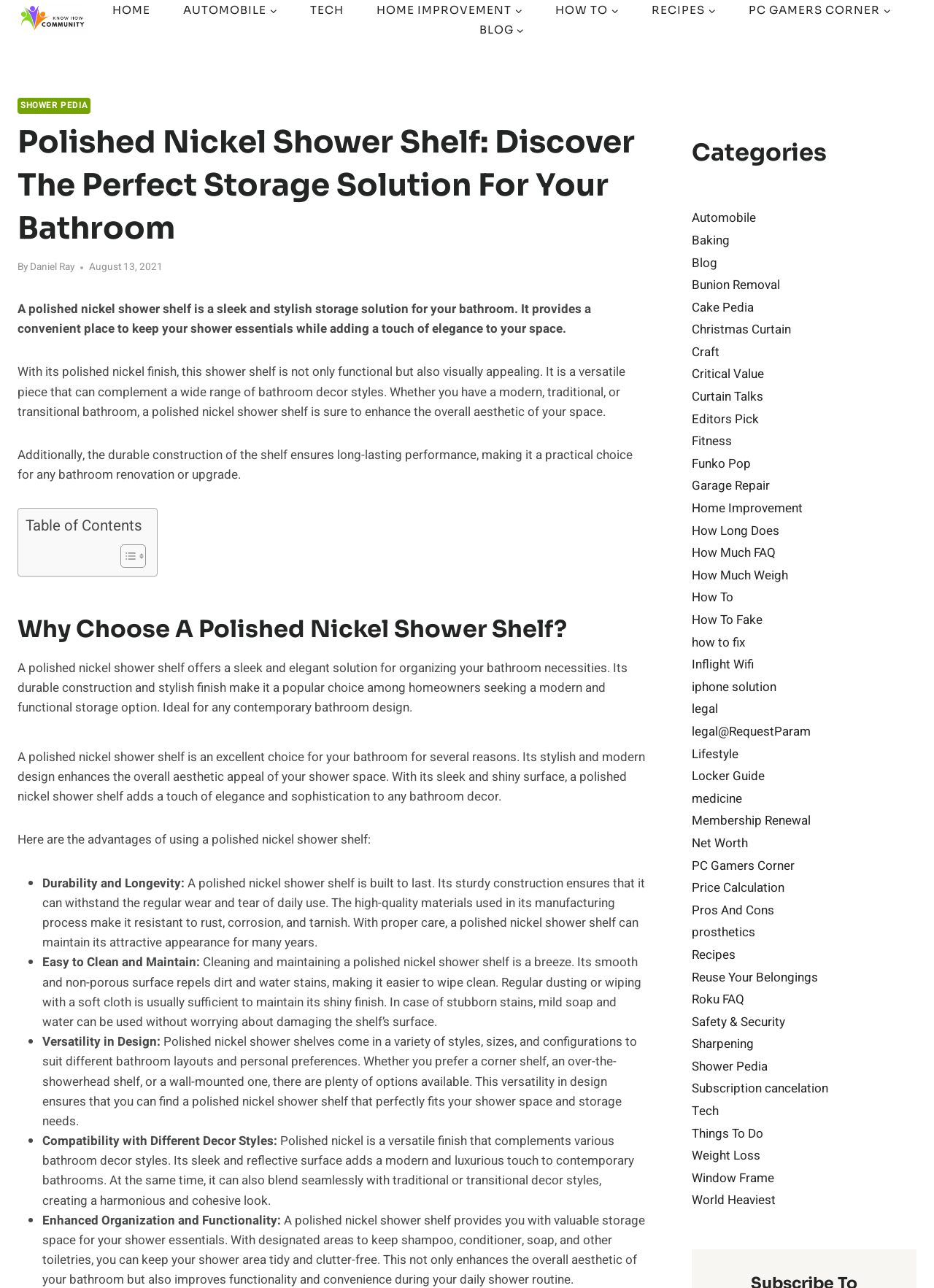Give a one-word or short-phrase answer to the following question: 
What is the author of the webpage content?

Daniel Ray